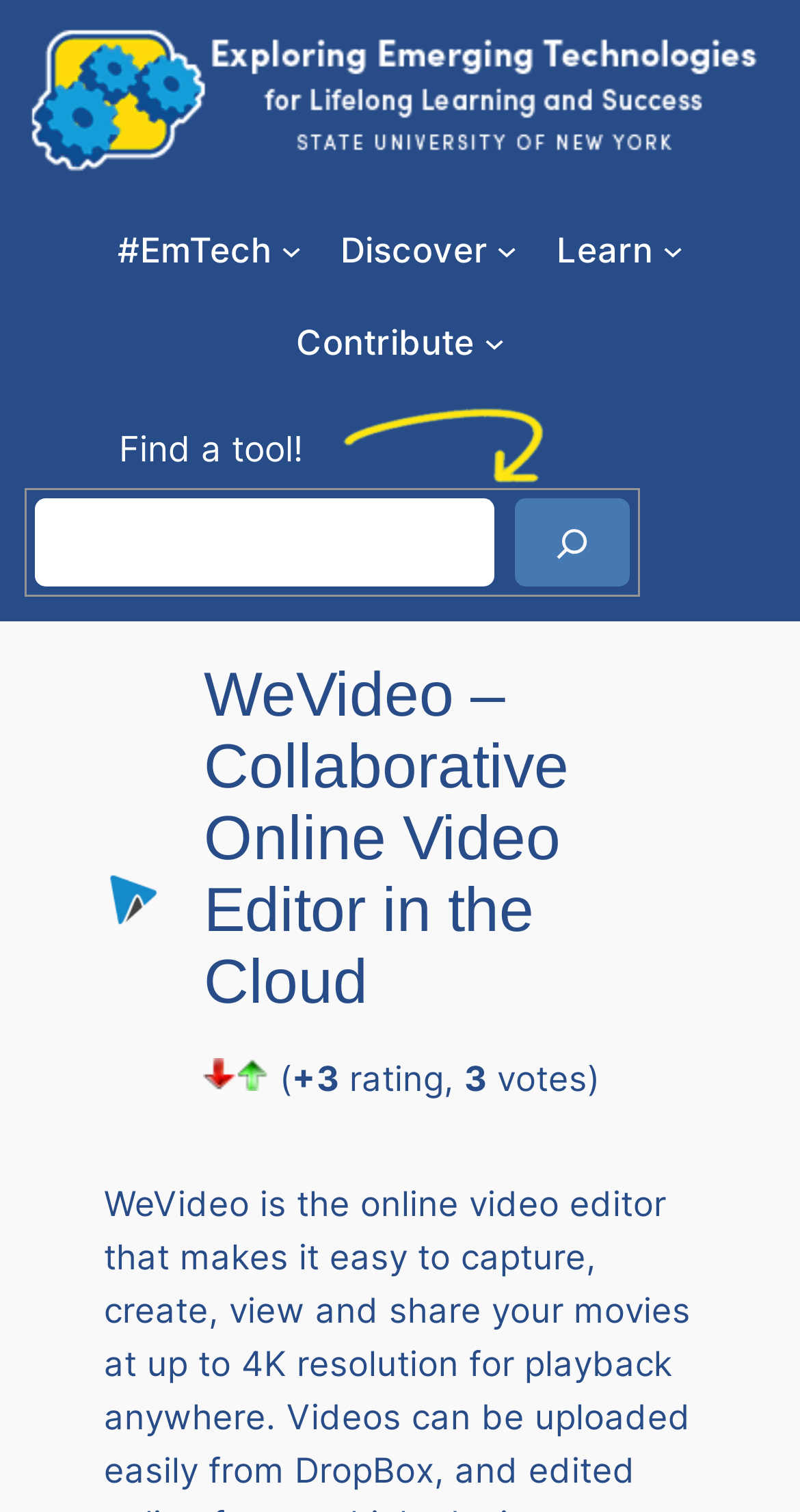Indicate the bounding box coordinates of the element that must be clicked to execute the instruction: "Click the 'Learn' menu". The coordinates should be given as four float numbers between 0 and 1, i.e., [left, top, right, bottom].

[0.696, 0.152, 0.816, 0.179]